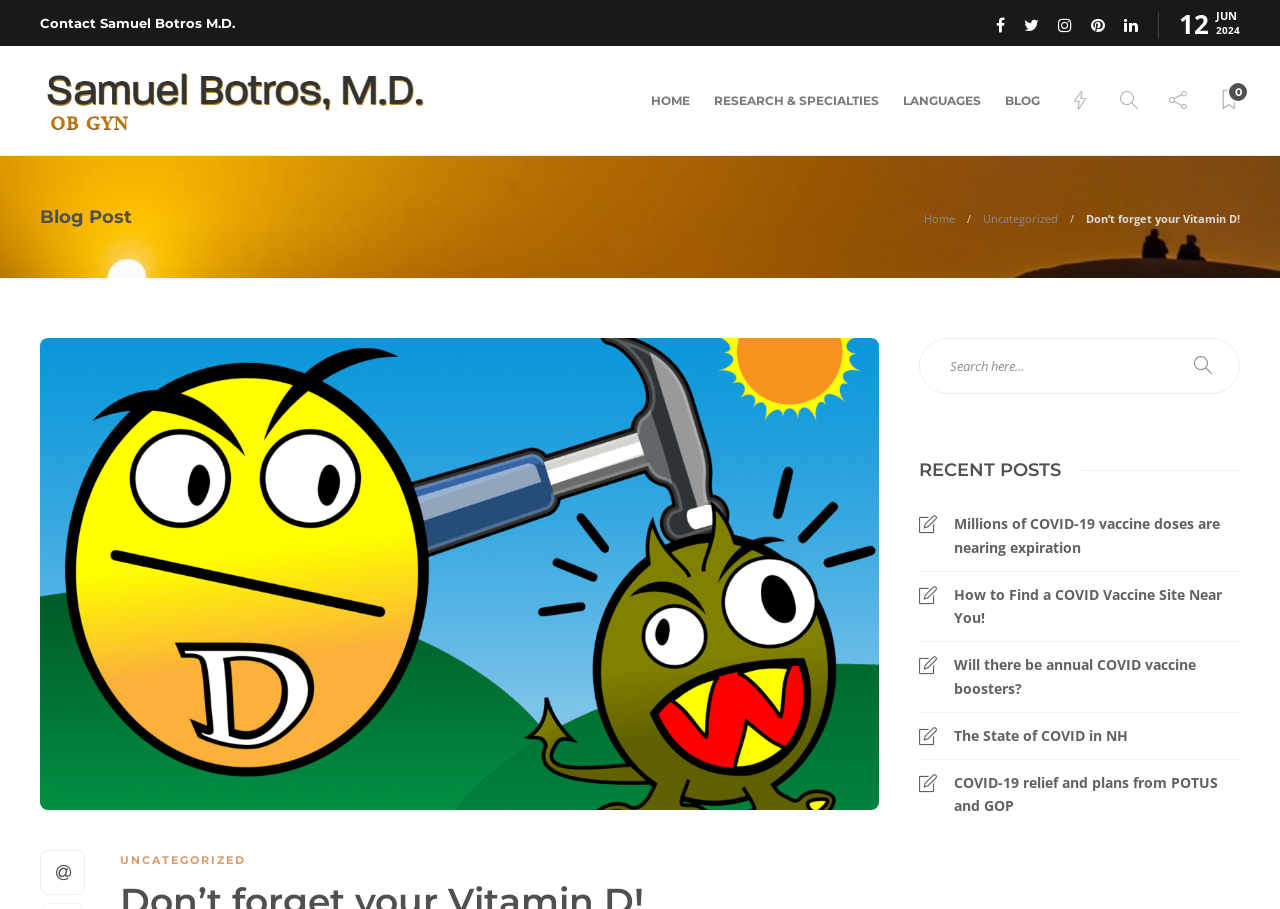Please identify the bounding box coordinates for the region that you need to click to follow this instruction: "Click on the 'HOME' link".

[0.509, 0.069, 0.539, 0.152]